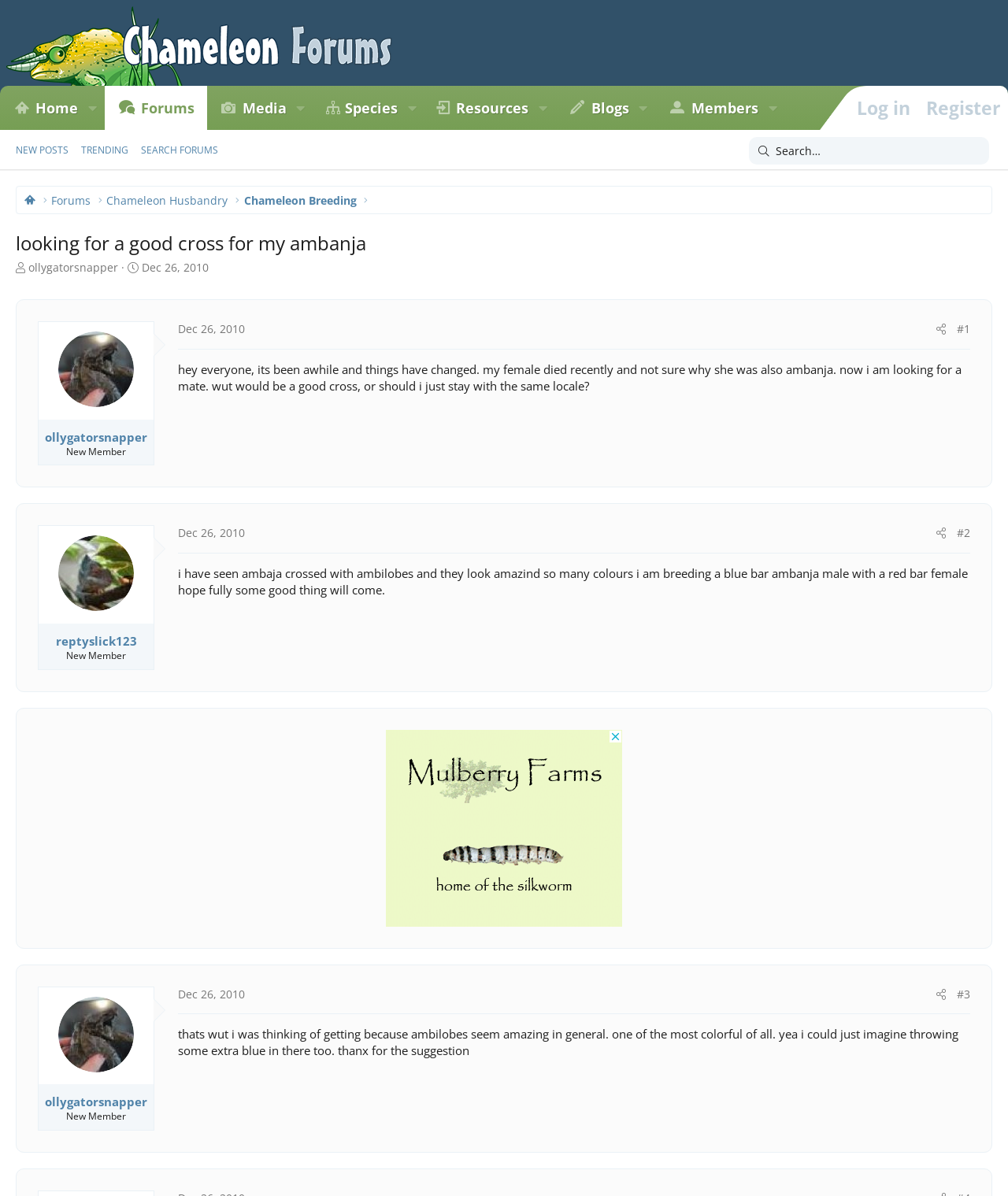Show the bounding box coordinates for the HTML element described as: "Chameleon Husbandry".

[0.106, 0.161, 0.226, 0.174]